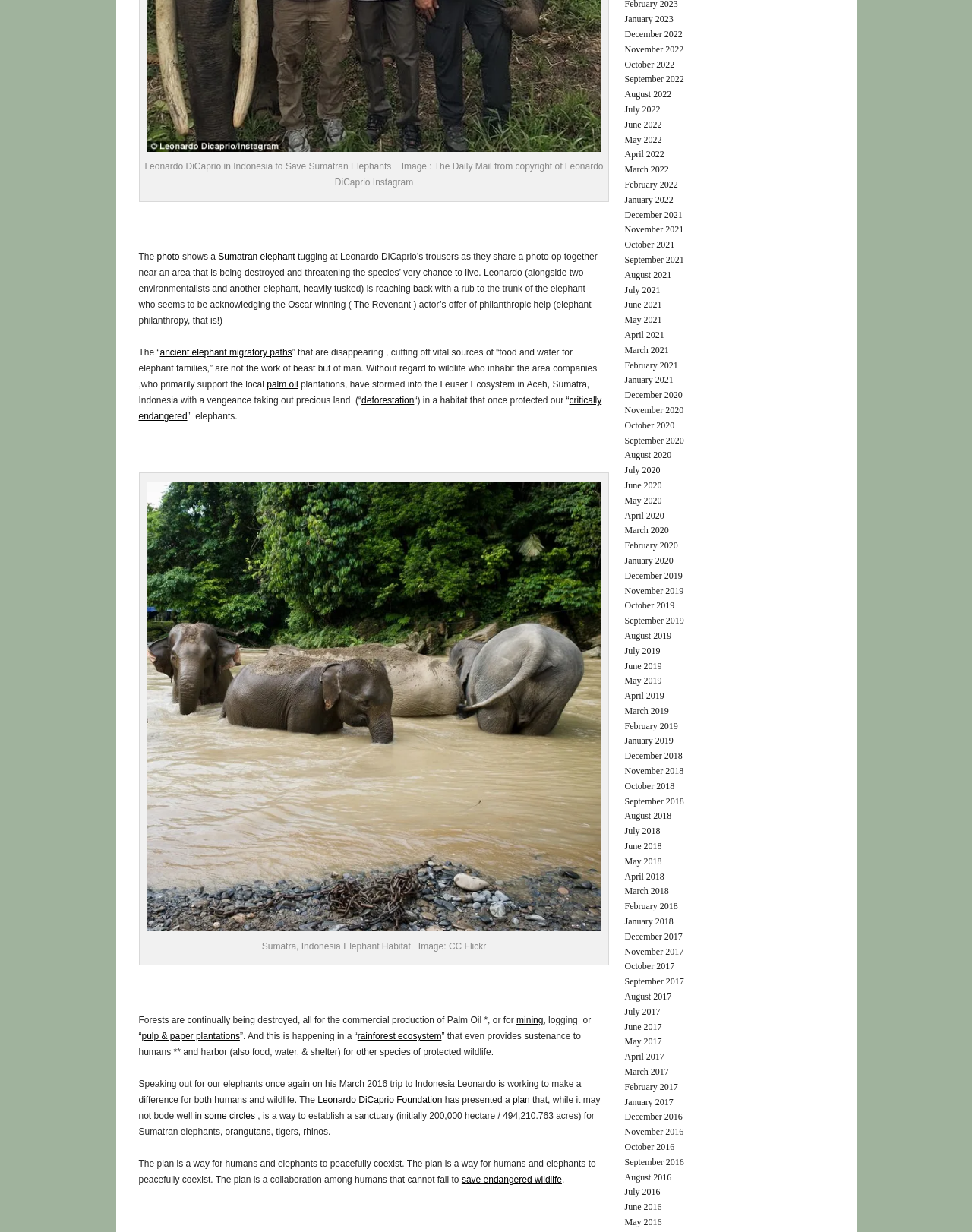What is Leonardo DiCaprio doing in the image?
Use the information from the screenshot to give a comprehensive response to the question.

Based on the image description, Leonardo DiCaprio is shown touching an elephant in a photo op, indicating his support for elephant conservation.